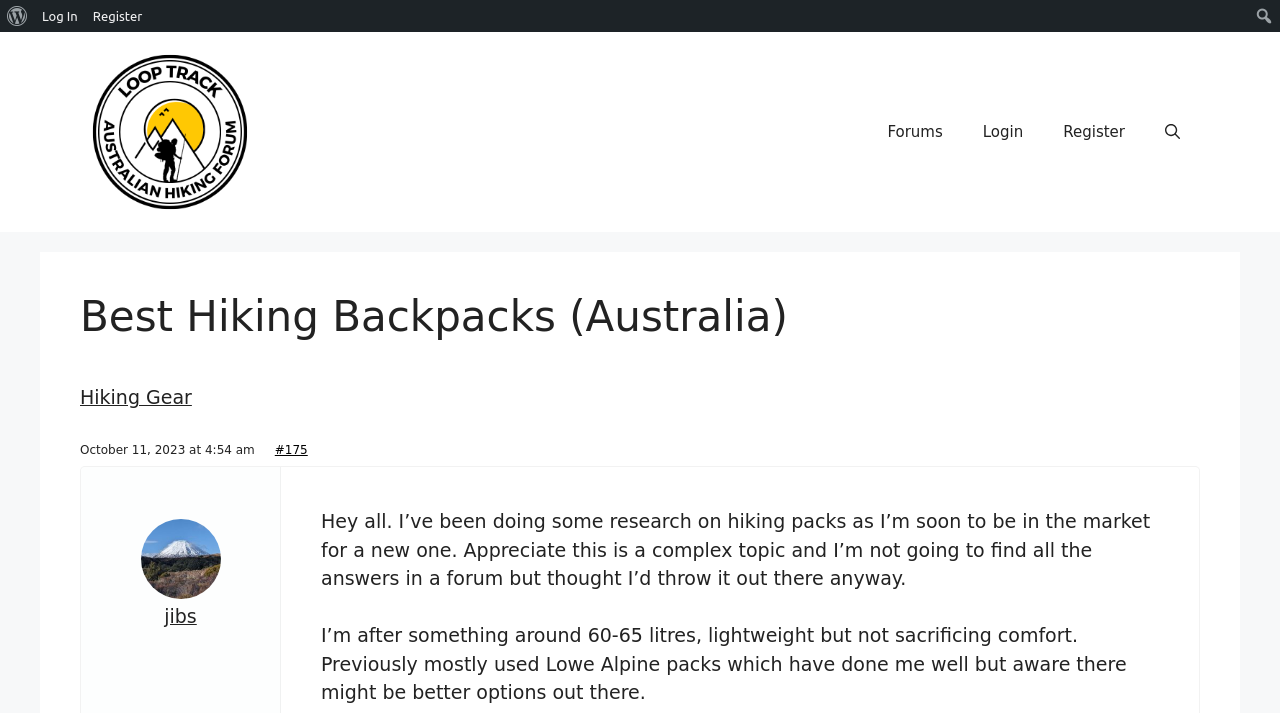Describe the webpage meticulously, covering all significant aspects.

This webpage is a forum discussion about hiking backpacks in Australia. At the top, there is a menu bar with three menu items: "About WordPress", "Log In", and "Register". To the right of these menu items, there is a vertical menu with a search icon and a search textbox. 

Below the menu bar, there is a banner section with a link to the "Loop Track Australian Hiking Forum" and an image of the forum's logo. 

On the left side of the page, there is a navigation section with links to "Forums", "Login", "Register", and a search button. 

The main content of the page is a discussion thread. The thread title, "Best Hiking Backpacks (Australia)", is displayed prominently. Below the title, there is a link to "Hiking Gear" and a timestamp indicating when the thread was posted. 

The thread starter's post is displayed, which discusses their research on hiking packs and their requirements for a new backpack. The post is divided into two paragraphs, with the first paragraph introducing the topic and the second paragraph specifying the desired features of the backpack.